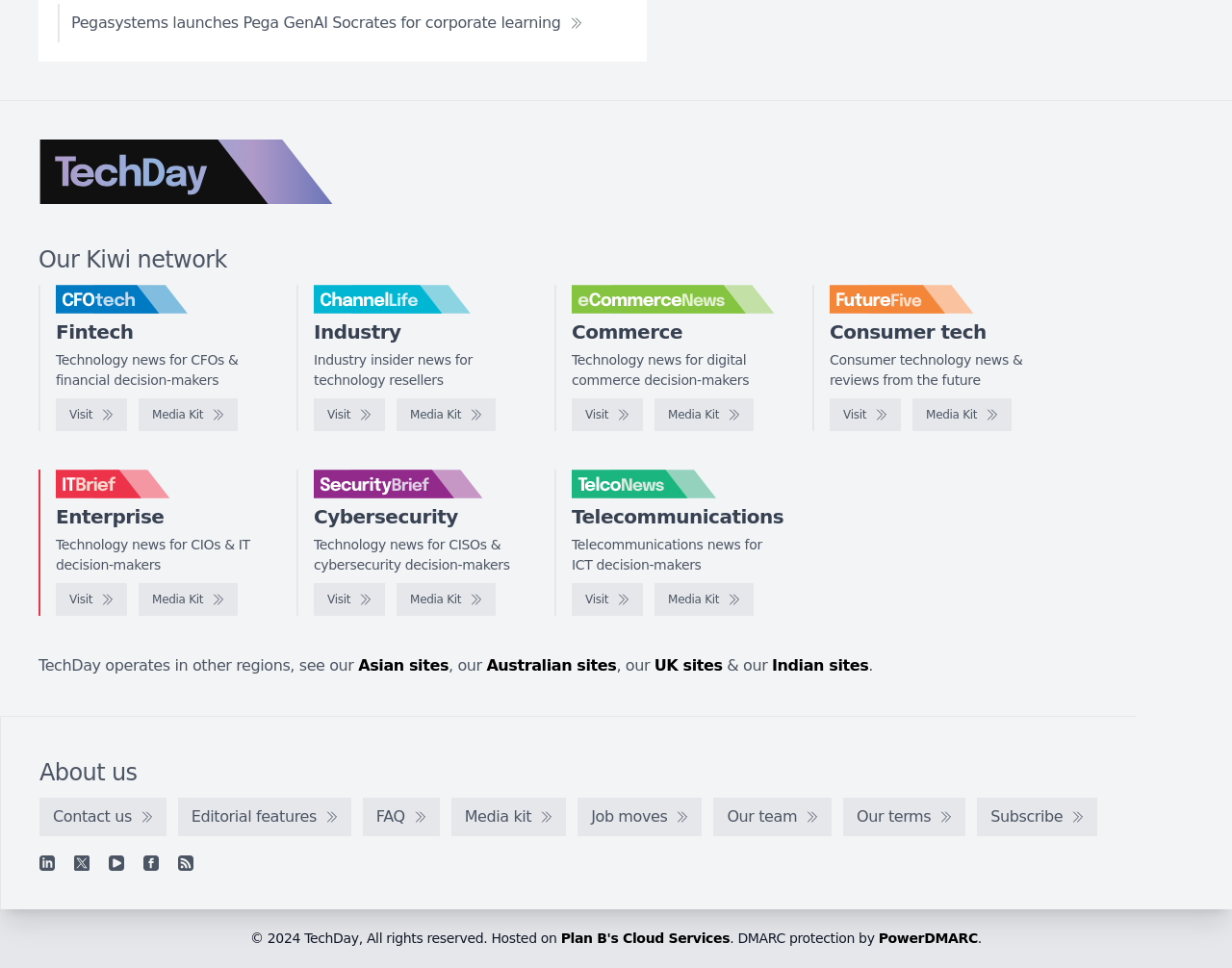Mark the bounding box of the element that matches the following description: "Media Kit".

[0.531, 0.412, 0.612, 0.445]